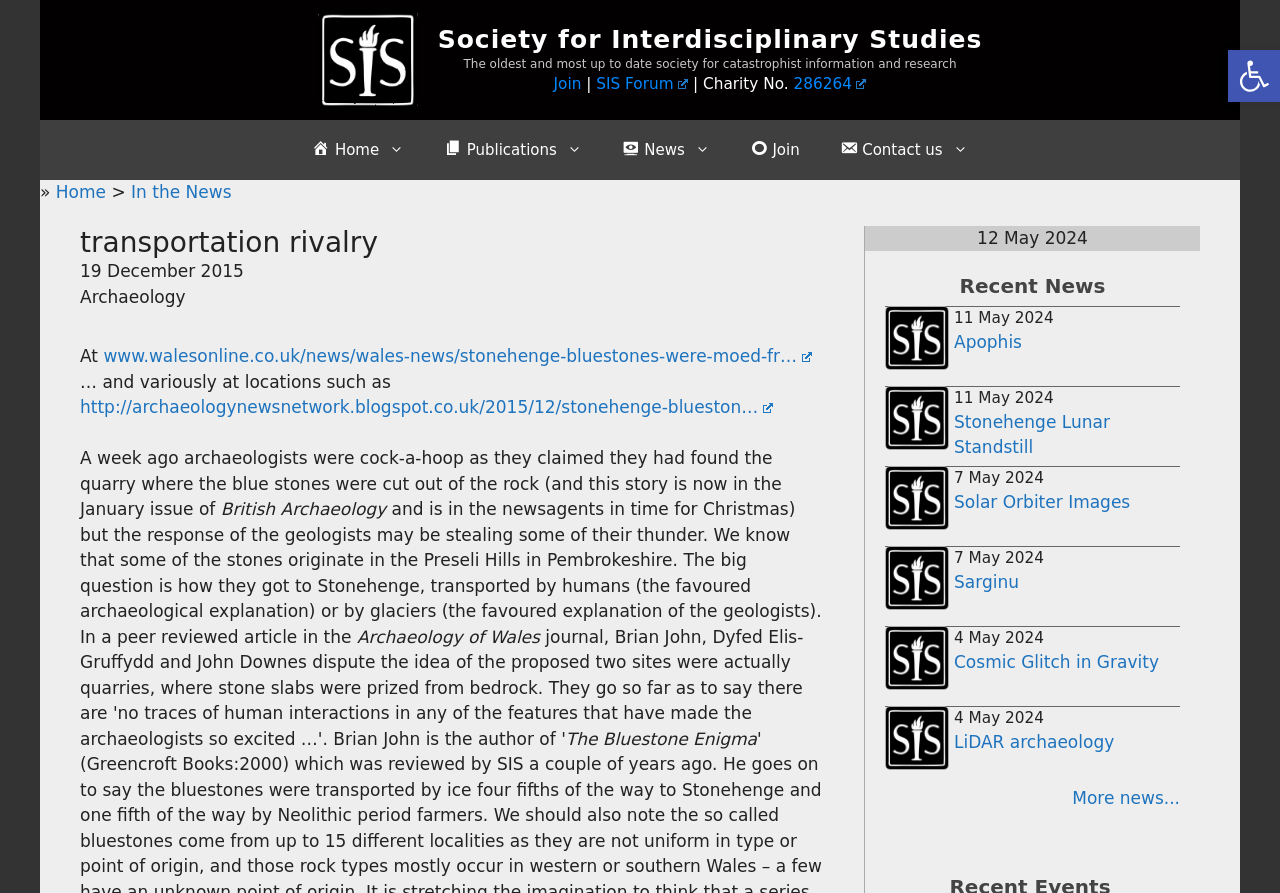Find the bounding box coordinates of the element to click in order to complete this instruction: "Read the news article about Stonehenge bluestones". The bounding box coordinates must be four float numbers between 0 and 1, denoted as [left, top, right, bottom].

[0.081, 0.388, 0.634, 0.41]